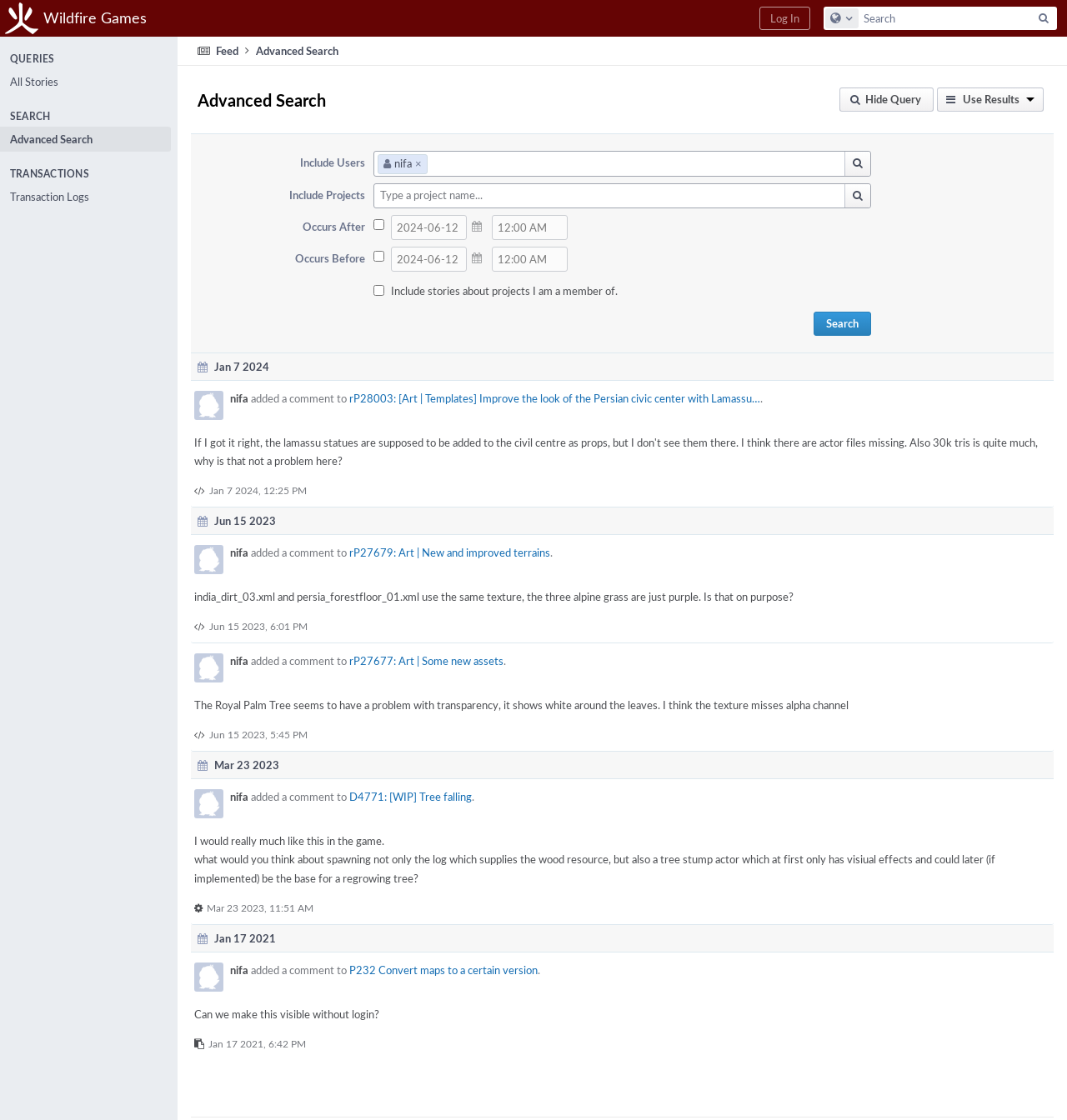What is the format of the date and time in the search results?
Based on the visual, give a brief answer using one word or a short phrase.

Month Day, Year, Hour:Minute AM/PM